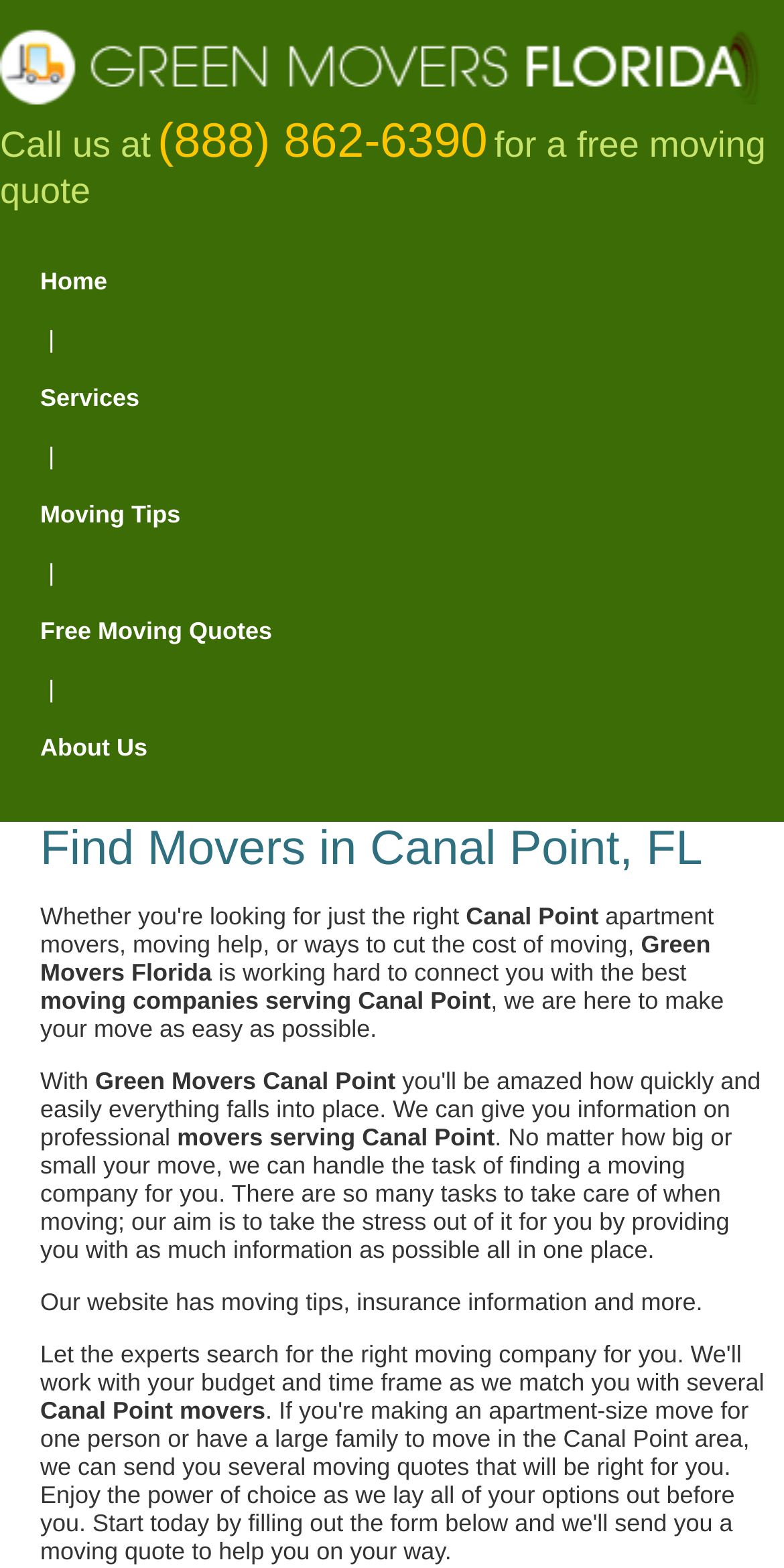Identify the title of the webpage and provide its text content.

Find Movers in Canal Point, FL